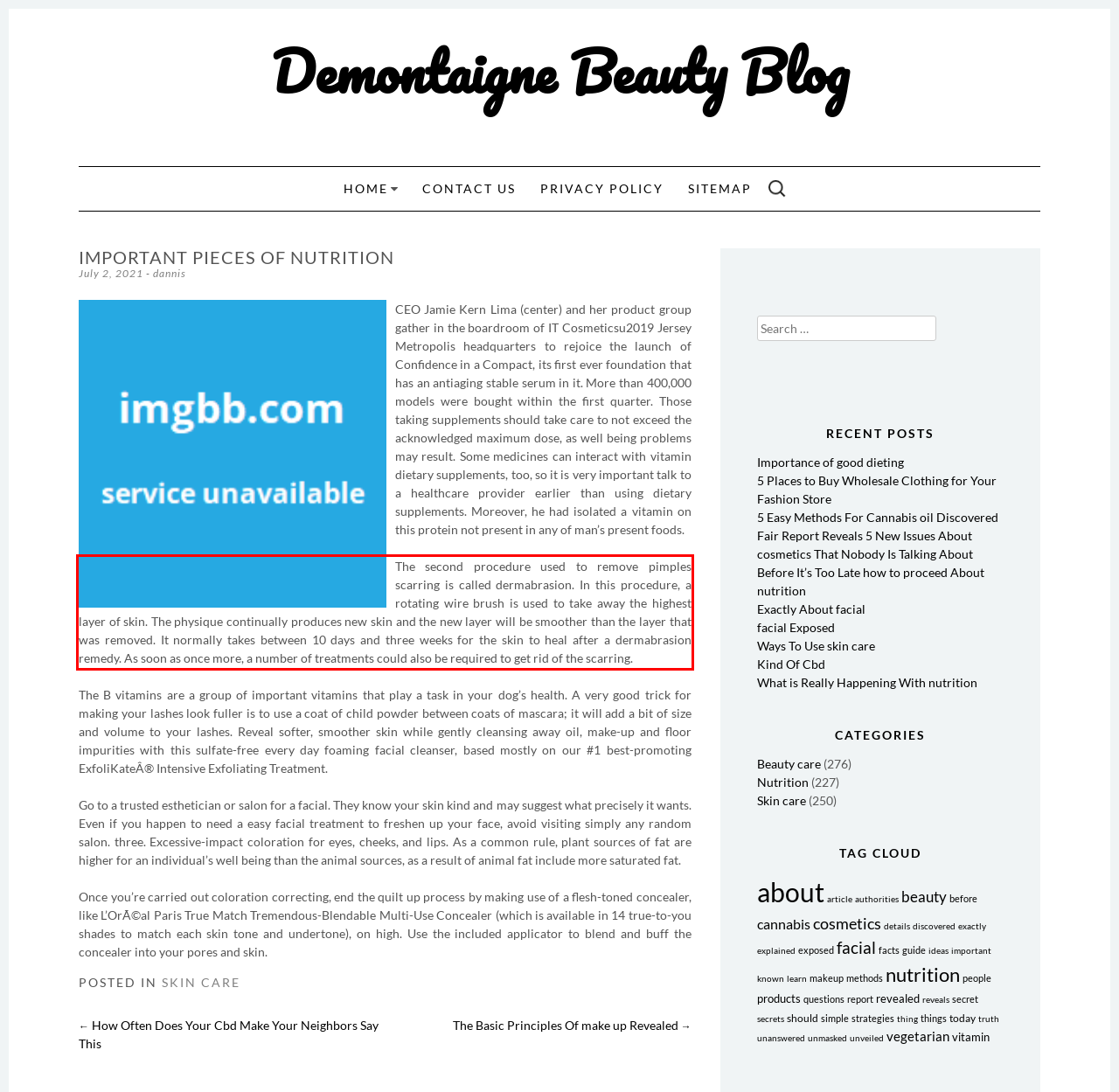Please look at the webpage screenshot and extract the text enclosed by the red bounding box.

The second procedure used to remove pimples scarring is called dermabrasion. In this procedure, a rotating wire brush is used to take away the highest layer of skin. The physique continually produces new skin and the new layer will be smoother than the layer that was removed. It normally takes between 10 days and three weeks for the skin to heal after a dermabrasion remedy. As soon as once more, a number of treatments could also be required to get rid of the scarring.